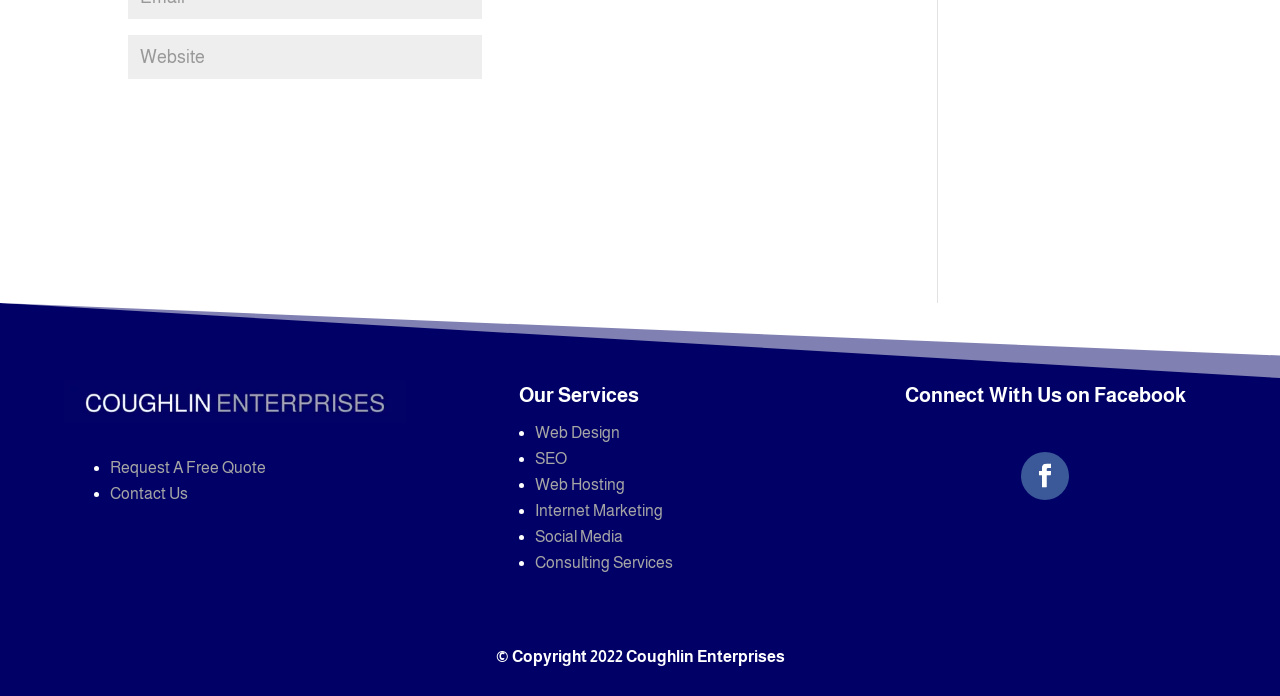What is the purpose of the 'Request A Free Quote' link?
Carefully analyze the image and provide a detailed answer to the question.

The 'Request A Free Quote' link is likely used for users to request a free quote for the company's services, allowing them to inquire about the costs and details of the services offered.